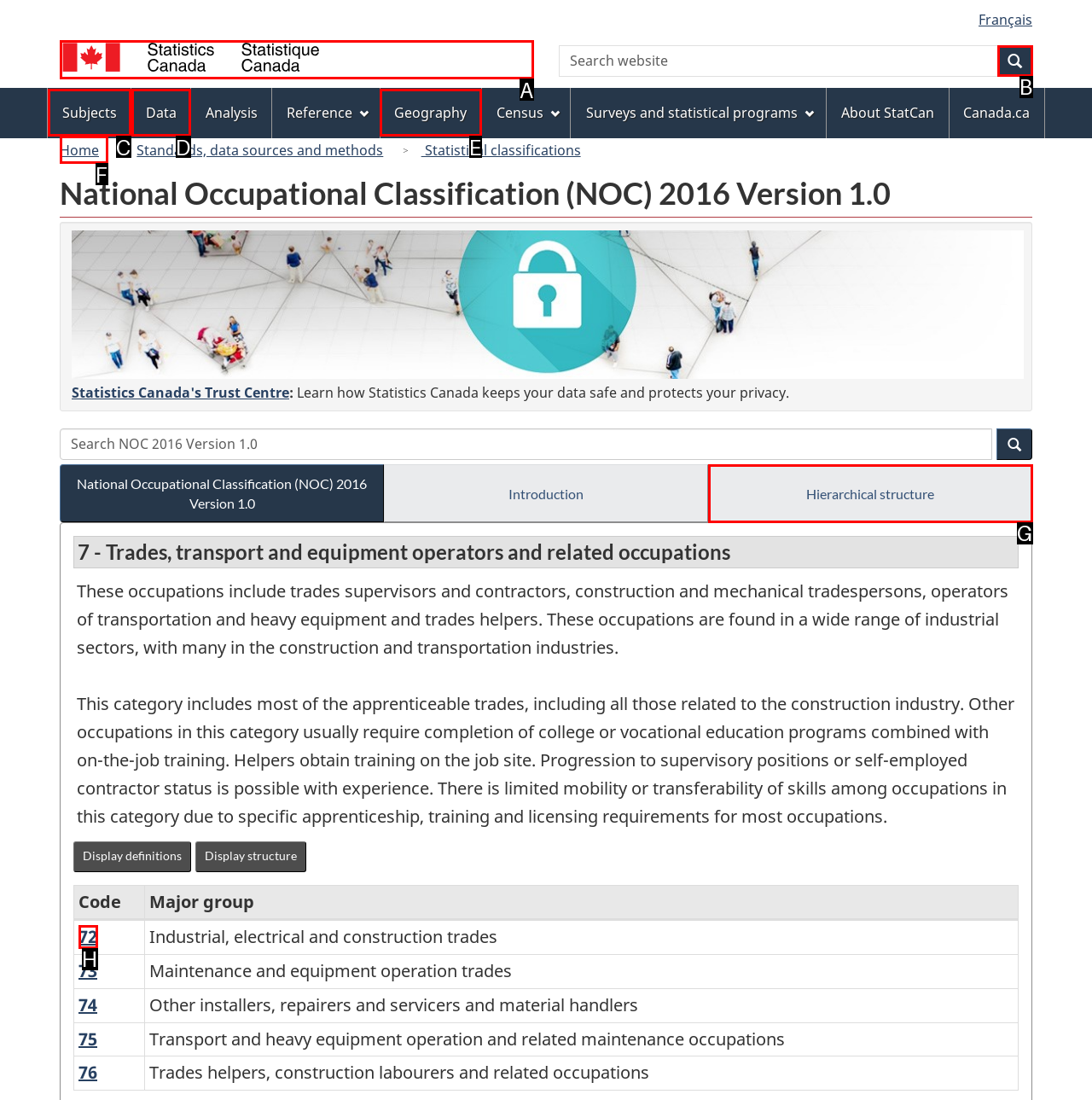Which HTML element matches the description: / Statistique Canada?
Reply with the letter of the correct choice.

A